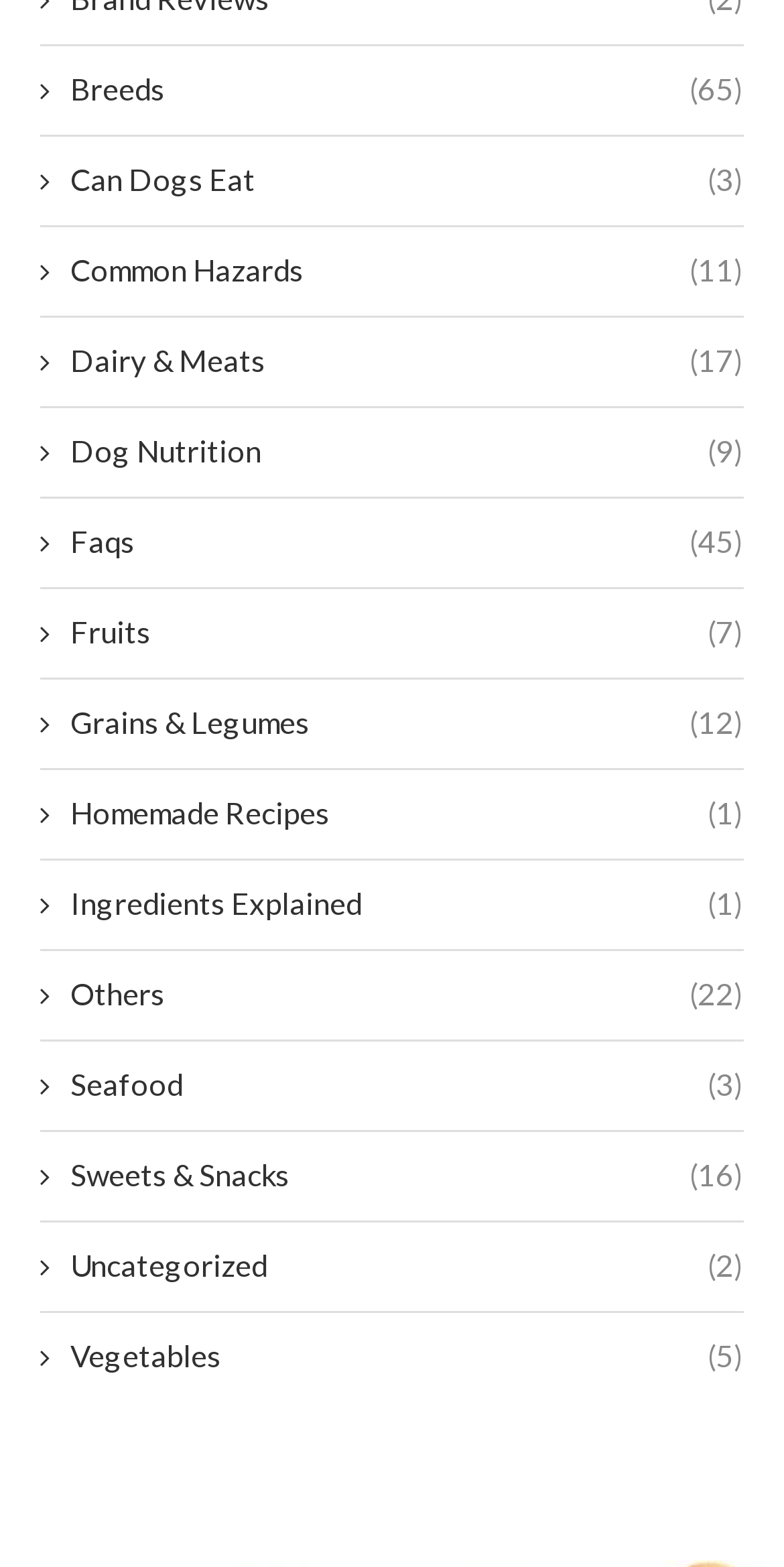How many links have only one subtopic?
Based on the screenshot, provide your answer in one word or phrase.

2